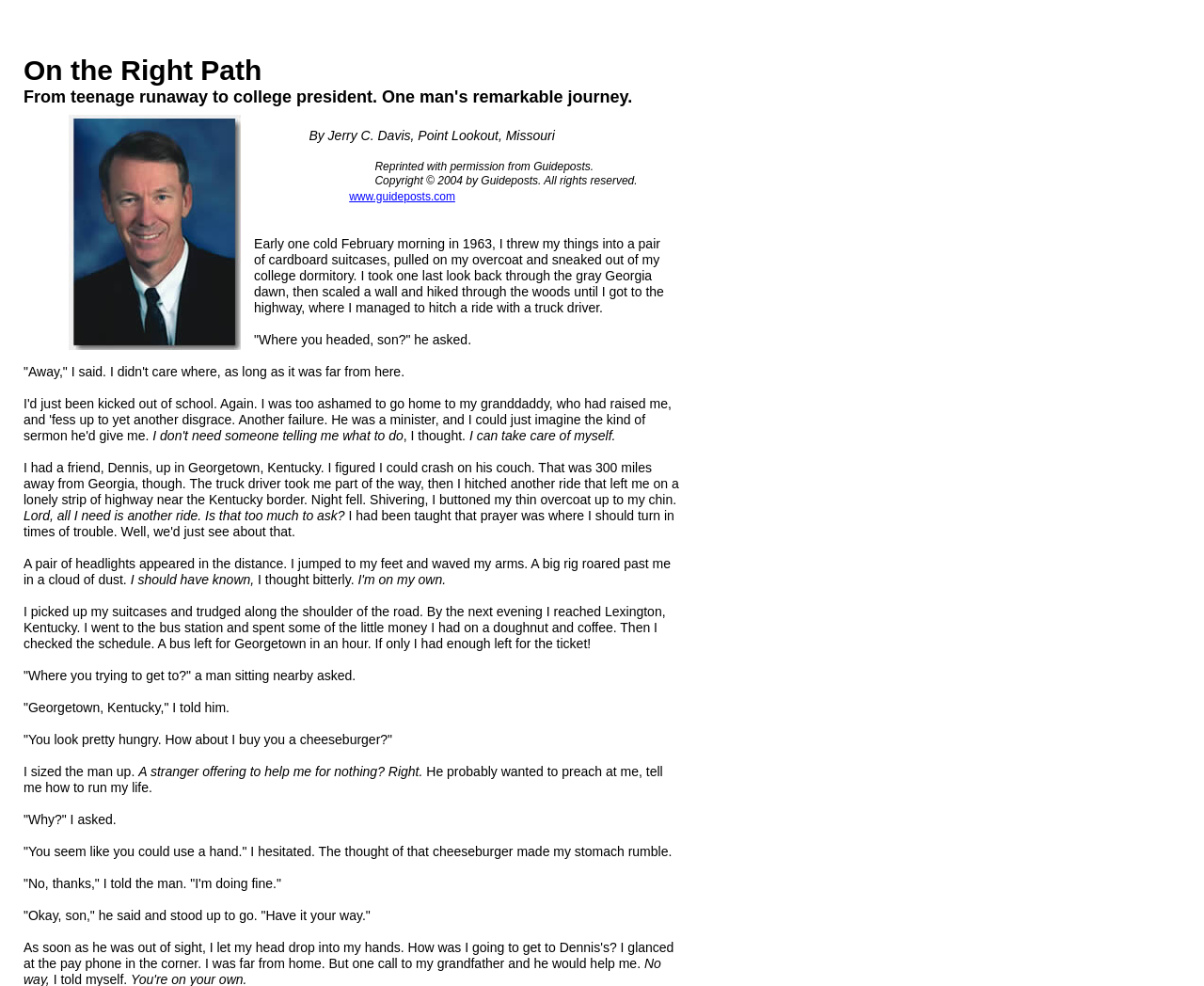Describe all significant elements and features of the webpage.

The webpage appears to be a personal narrative or a short story titled "On the Right Path" by Jerry C. Davis, Point Lookout, Missouri. The story is reprinted with permission from Guideposts.

At the top of the page, there is a title "On the Right Path" followed by the author's name and location. Below the title, there is a series of paragraphs that form the narrative of the story. The story begins with the author describing how he left his college dormitory one cold February morning in 1963 and hitchhiked to the highway, where he managed to get a ride with a truck driver.

The narrative continues with the author's journey, describing how he hitchhiked and walked along the highway, facing challenges and setbacks along the way. The story takes a turn when the author meets a kind stranger at a bus station who offers to buy him a cheeseburger. The author is initially hesitant but eventually declines the offer.

Throughout the page, there are no images, but the text is divided into paragraphs with varying lengths. The font size and style appear to be consistent throughout the page. At the bottom of the page, there is a link to the website "www.guideposts.com" and a copyright notice indicating that the content is copyrighted by Guideposts in 2004.